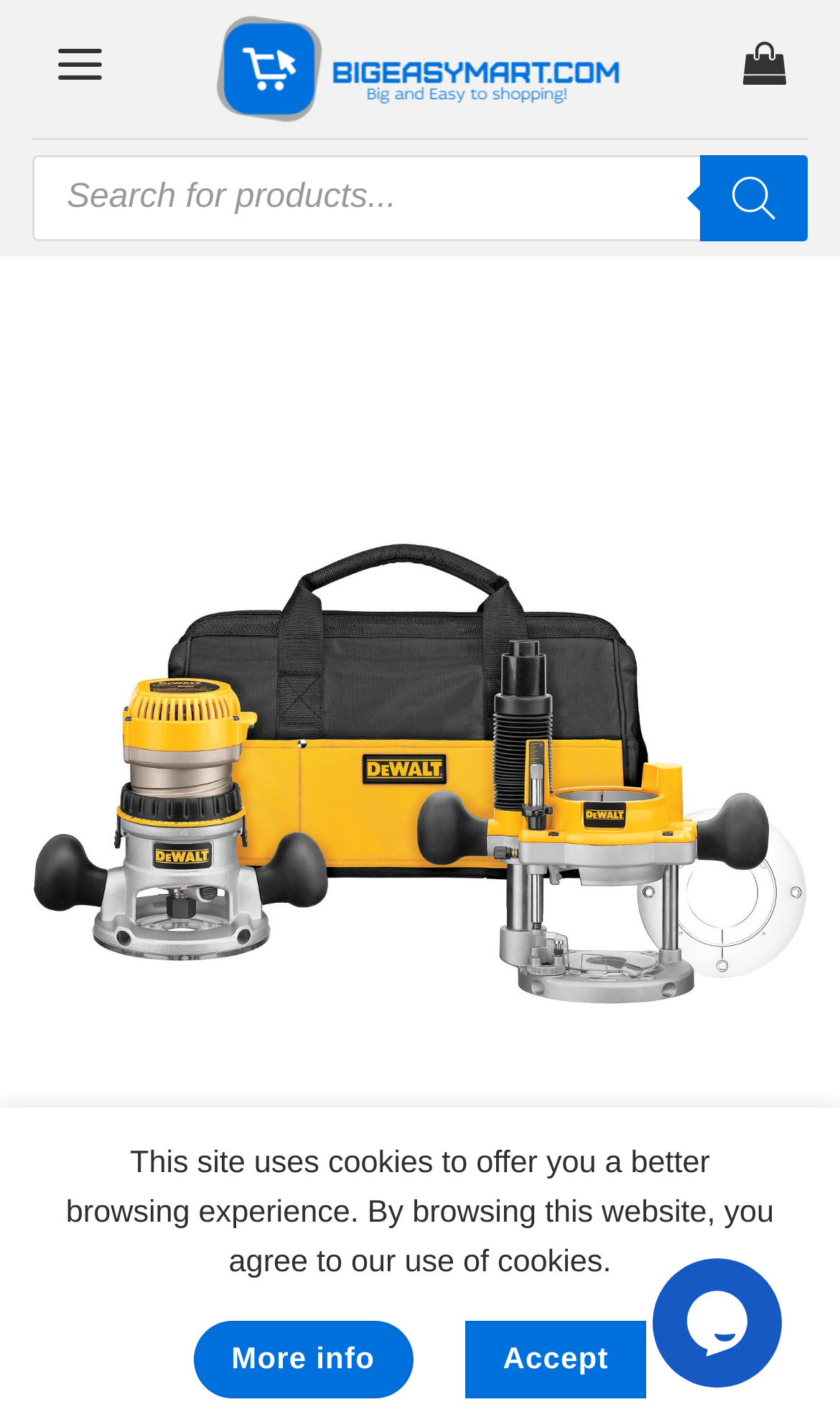Can you extract the headline from the webpage for me?

DEWALT DW618PKB 1/4-in and 1/2-in-Amp 2.25-HP Variable Speed Combo Fixed/Plunge Corded Router Soft Case (Tool Only)